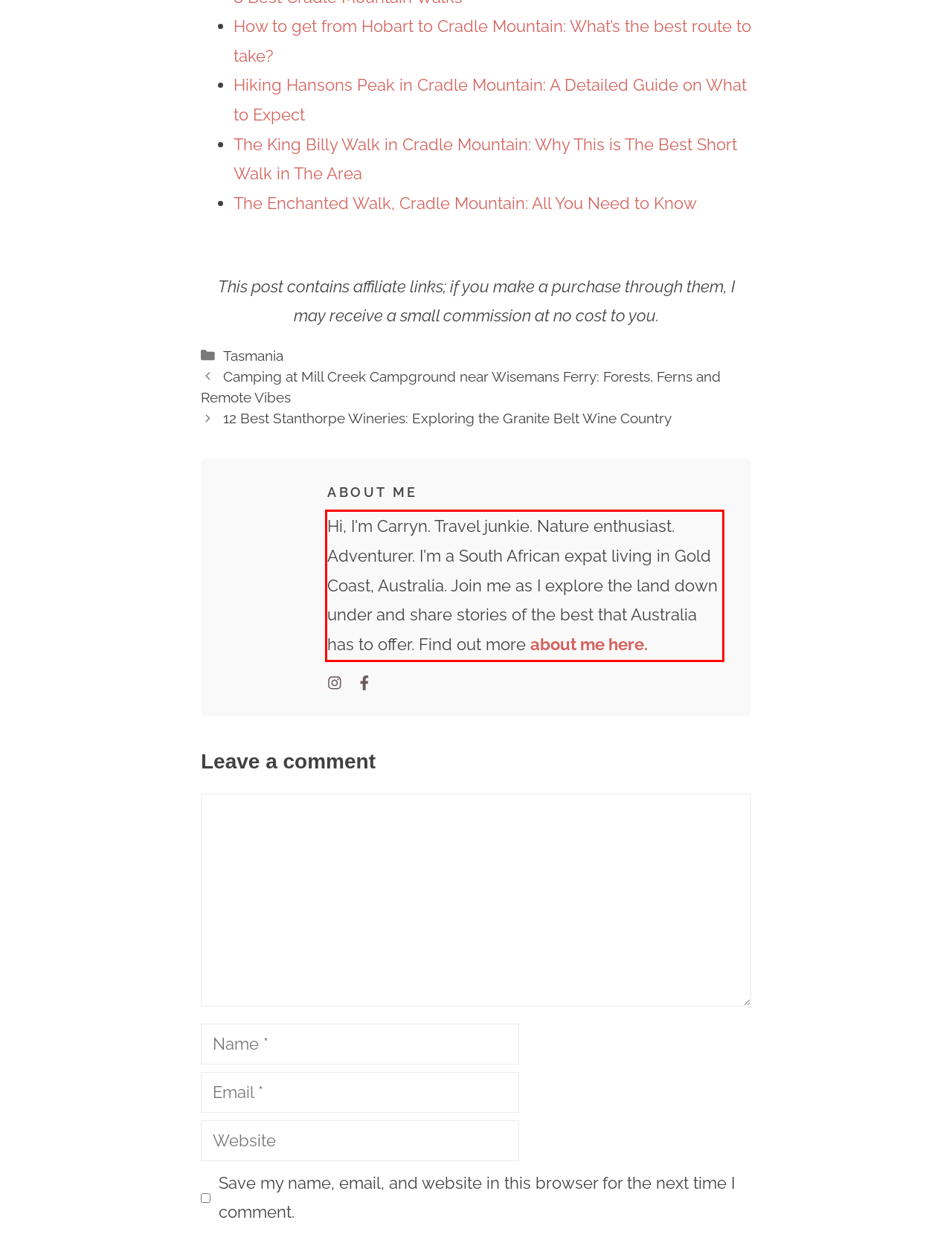Within the screenshot of a webpage, identify the red bounding box and perform OCR to capture the text content it contains.

Hi, I'm Carryn. Travel junkie. Nature enthusiast. Adventurer. I'm a South African expat living in Gold Coast, Australia. Join me as I explore the land down under and share stories of the best that Australia has to offer. Find out more about me here.